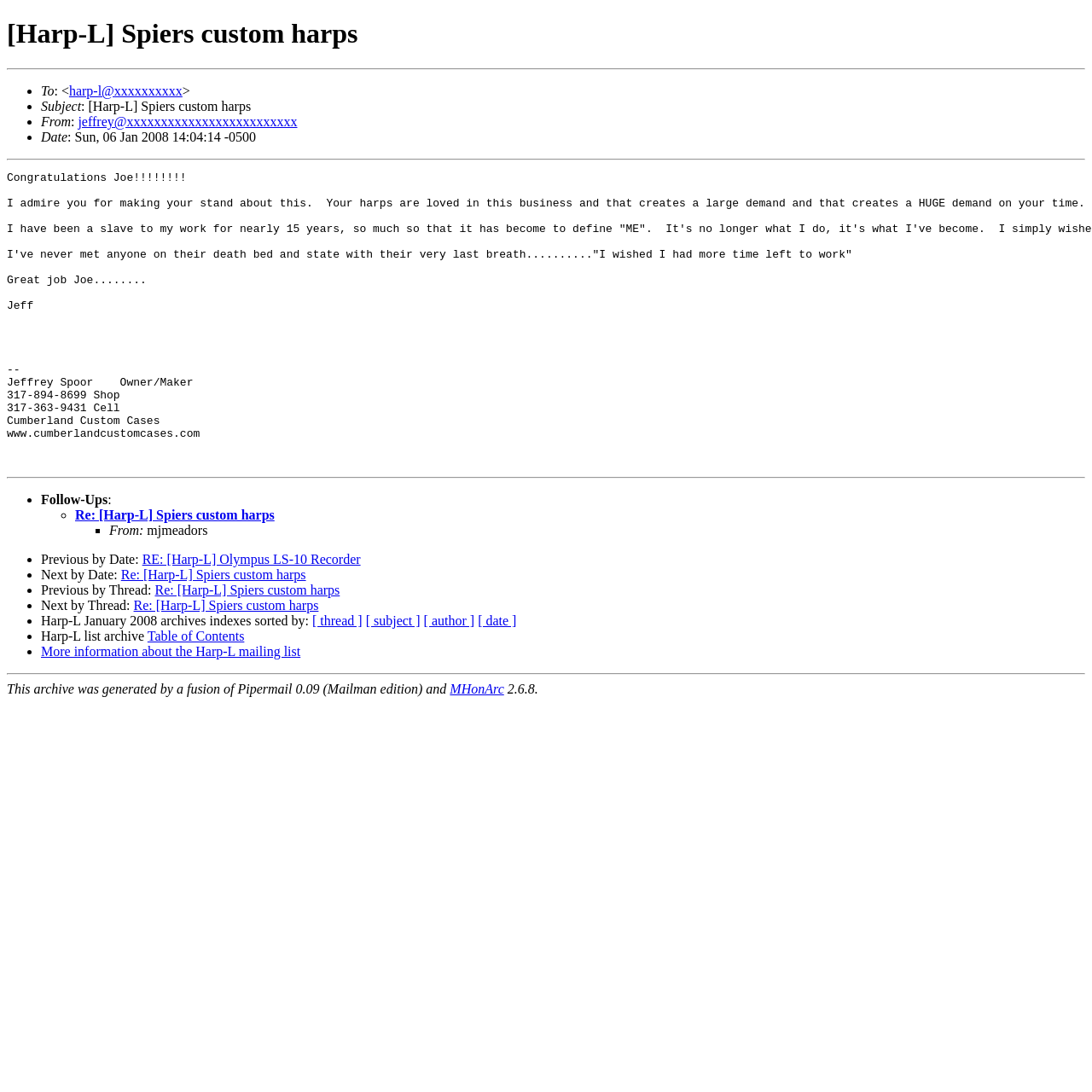Determine the bounding box for the described HTML element: "Re: [Harp-L] Spiers custom harps". Ensure the coordinates are four float numbers between 0 and 1 in the format [left, top, right, bottom].

[0.122, 0.548, 0.292, 0.561]